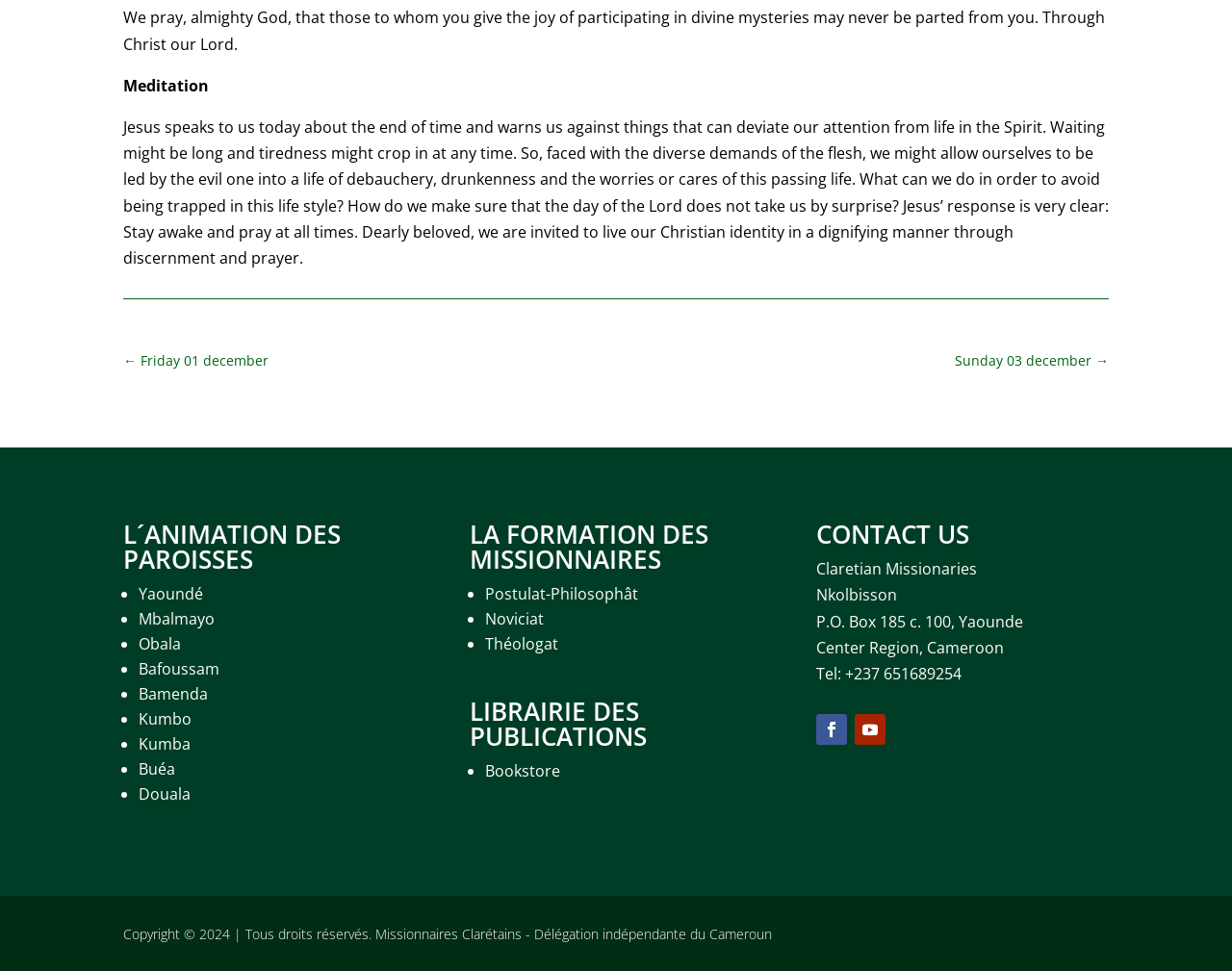From the details in the image, provide a thorough response to the question: What is the prayer mentioned at the top of the page?

The prayer is mentioned at the top of the page, which is a static text element with the ID 220. It says 'We pray, almighty God, that those to whom you give the joy of participating in divine mysteries may never be parted from you. Through Christ our Lord.'